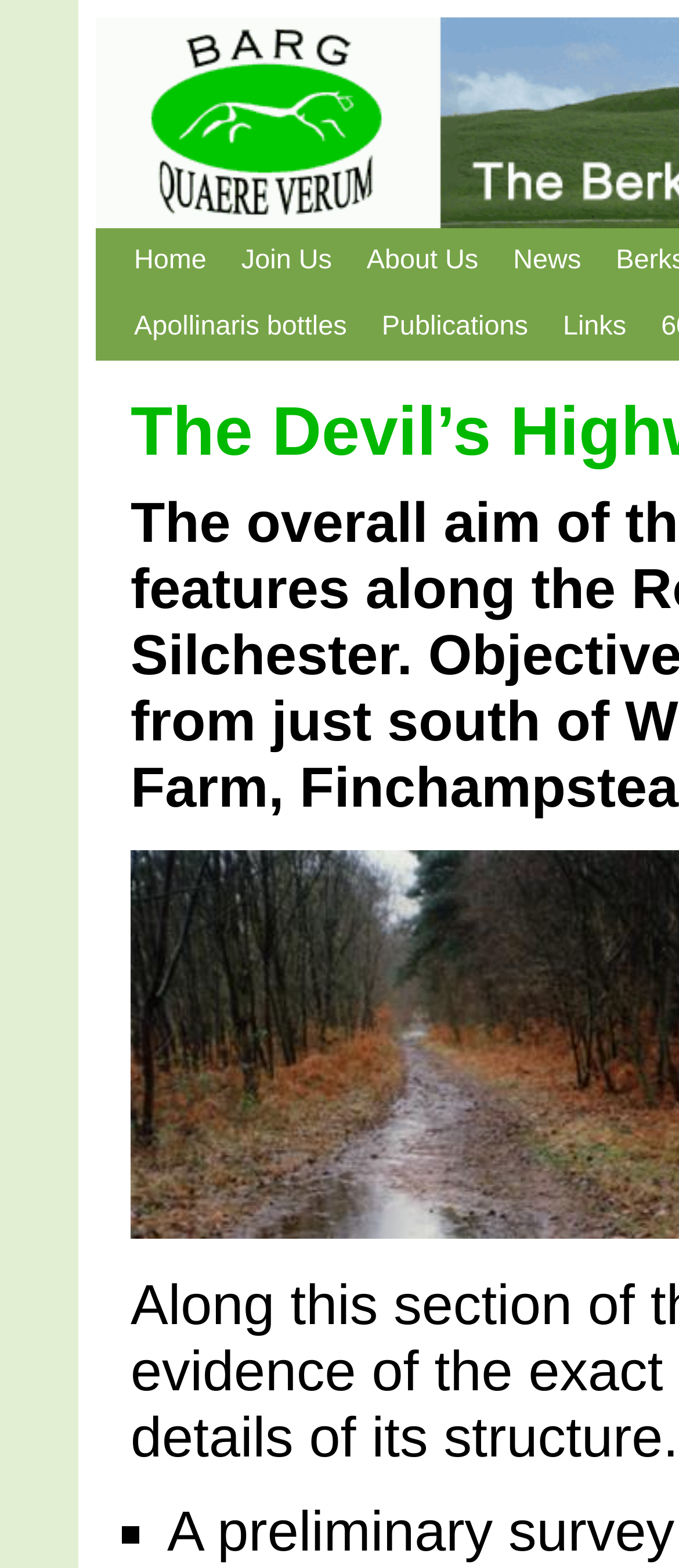Extract the bounding box coordinates for the UI element described as: "News".

[0.663, 0.146, 0.798, 0.188]